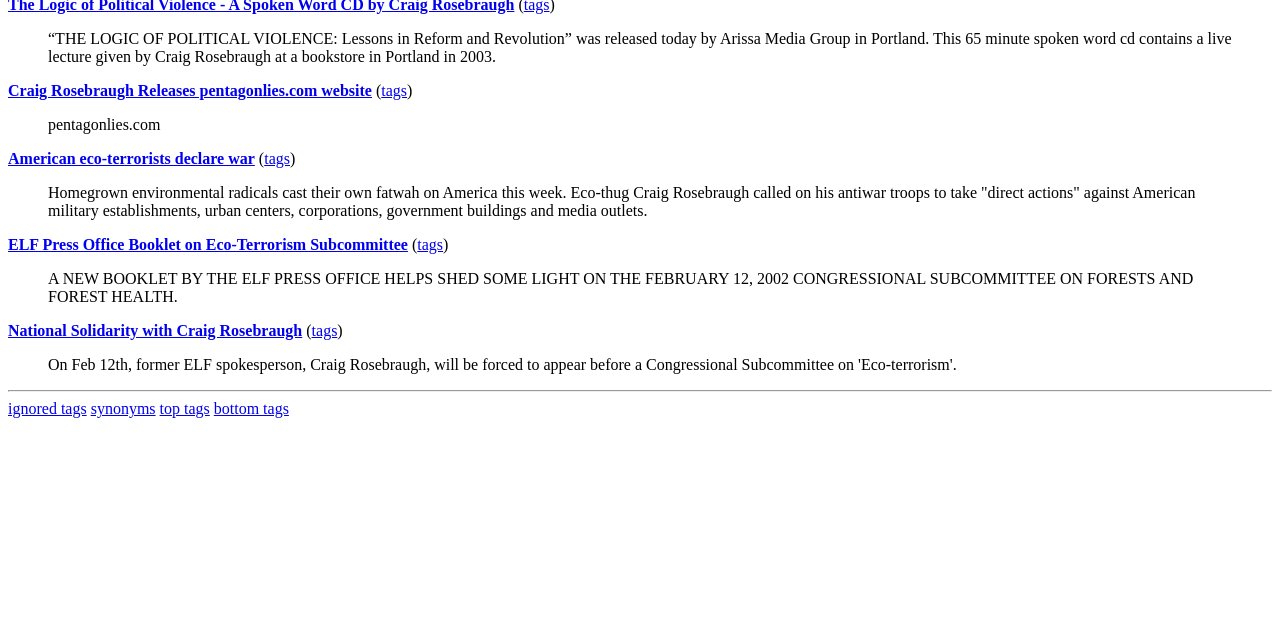Identify the bounding box for the described UI element: "bottom tags".

[0.167, 0.625, 0.226, 0.651]